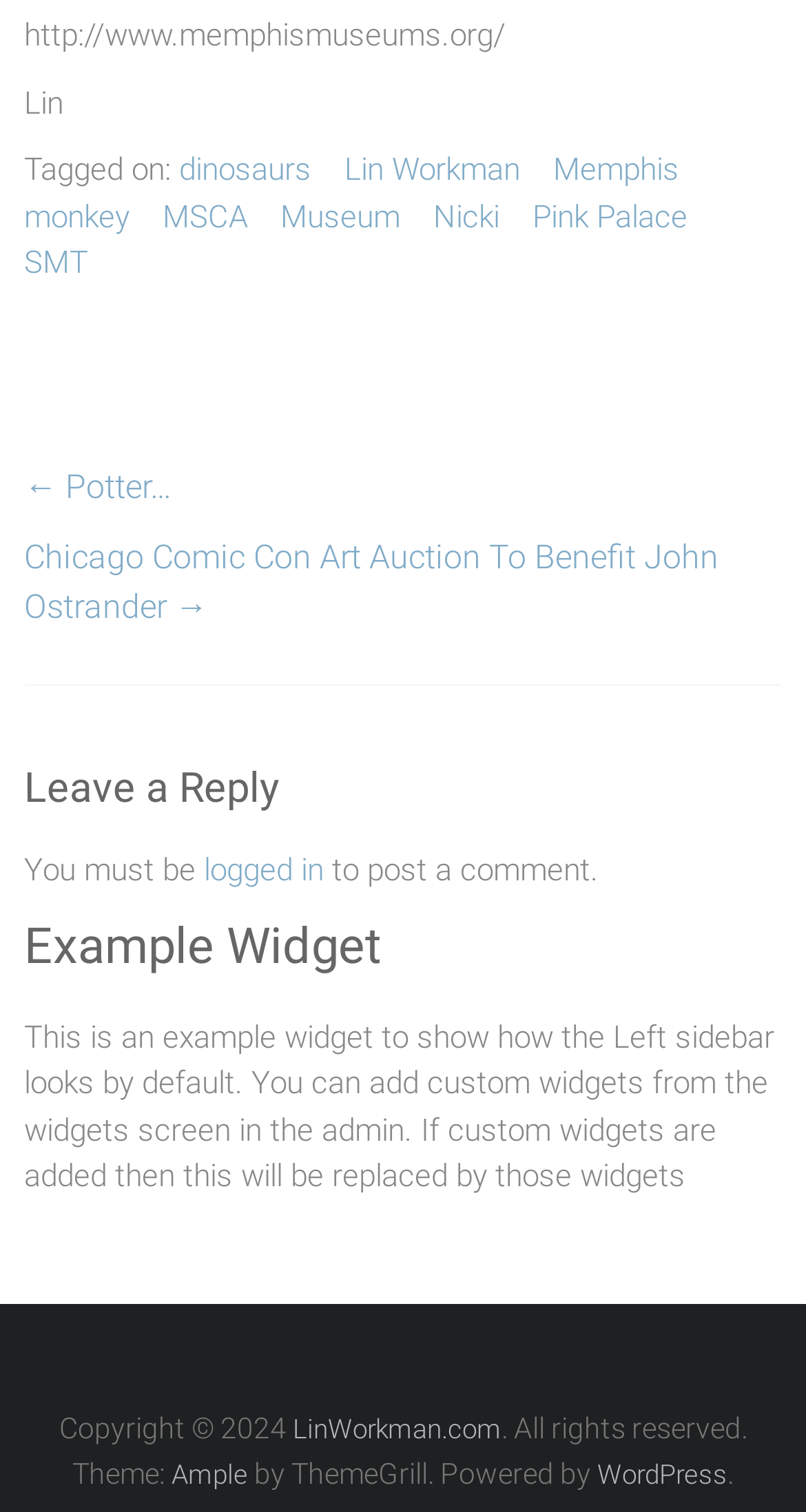Determine the coordinates of the bounding box that should be clicked to complete the instruction: "visit the Pink Palace website". The coordinates should be represented by four float numbers between 0 and 1: [left, top, right, bottom].

[0.661, 0.128, 0.853, 0.159]